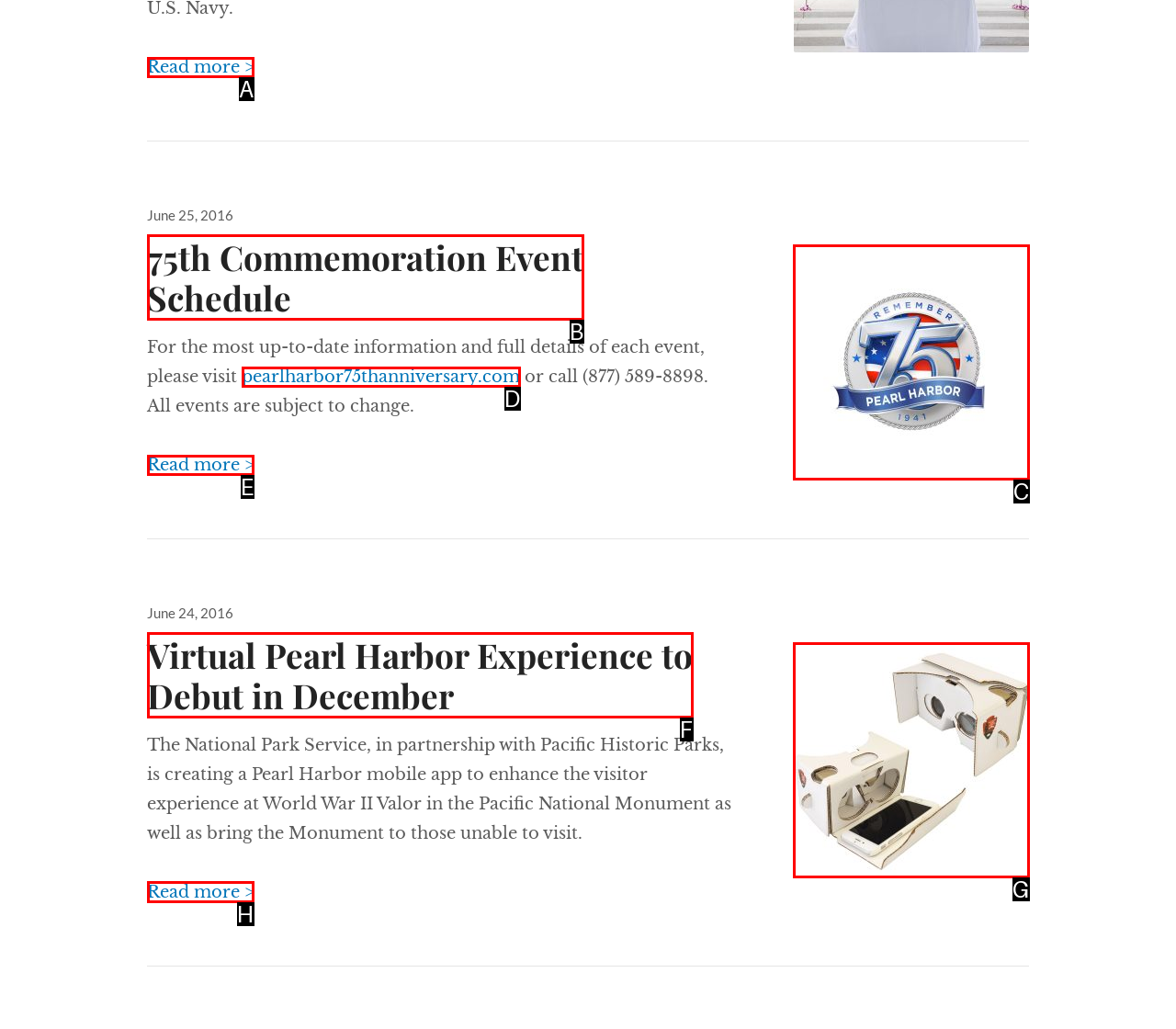Choose the HTML element to click for this instruction: Visit the NMLS Consumer Access Website Answer with the letter of the correct choice from the given options.

None